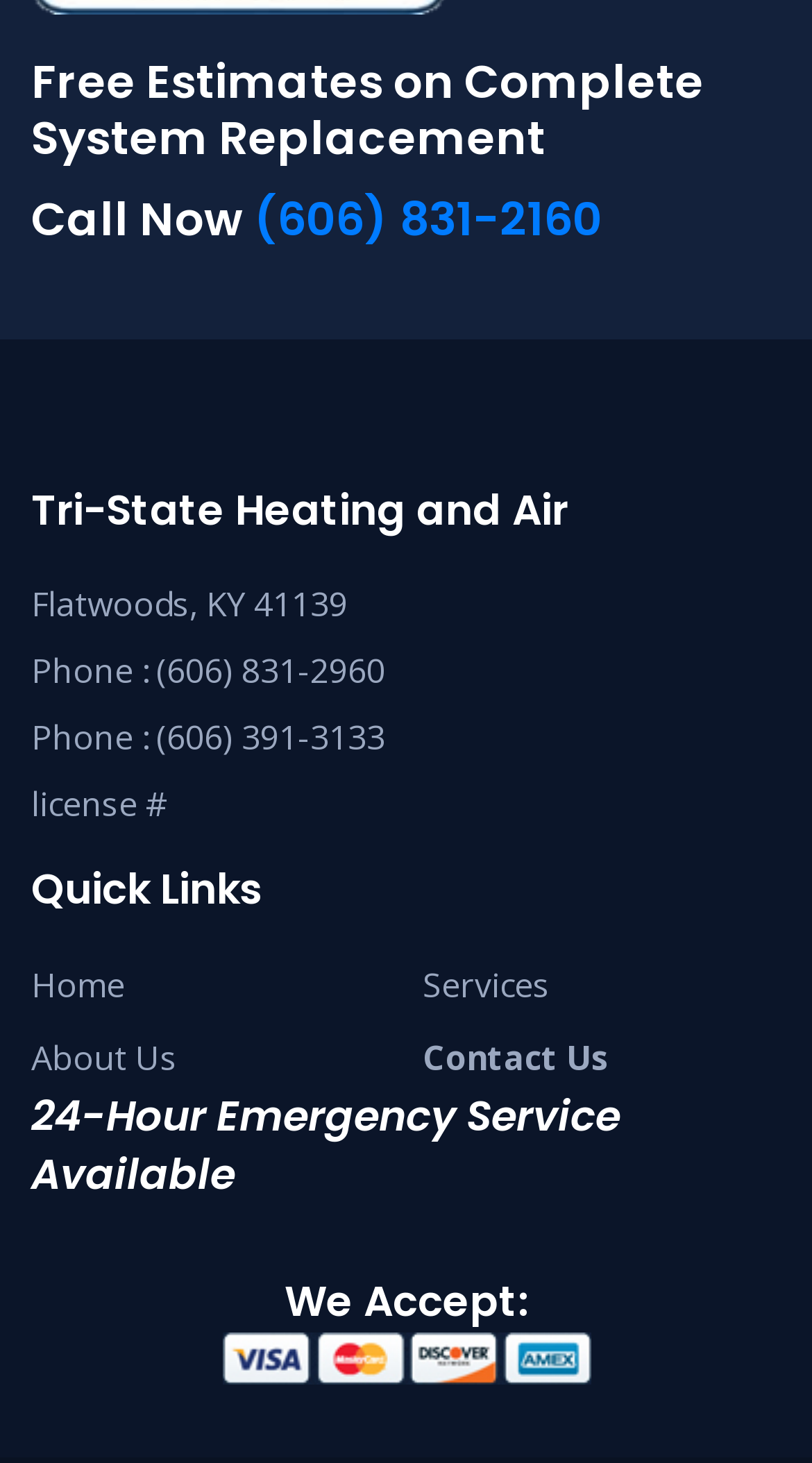Provide a one-word or short-phrase answer to the question:
What is the name of the company?

Tri-State Heating and Air